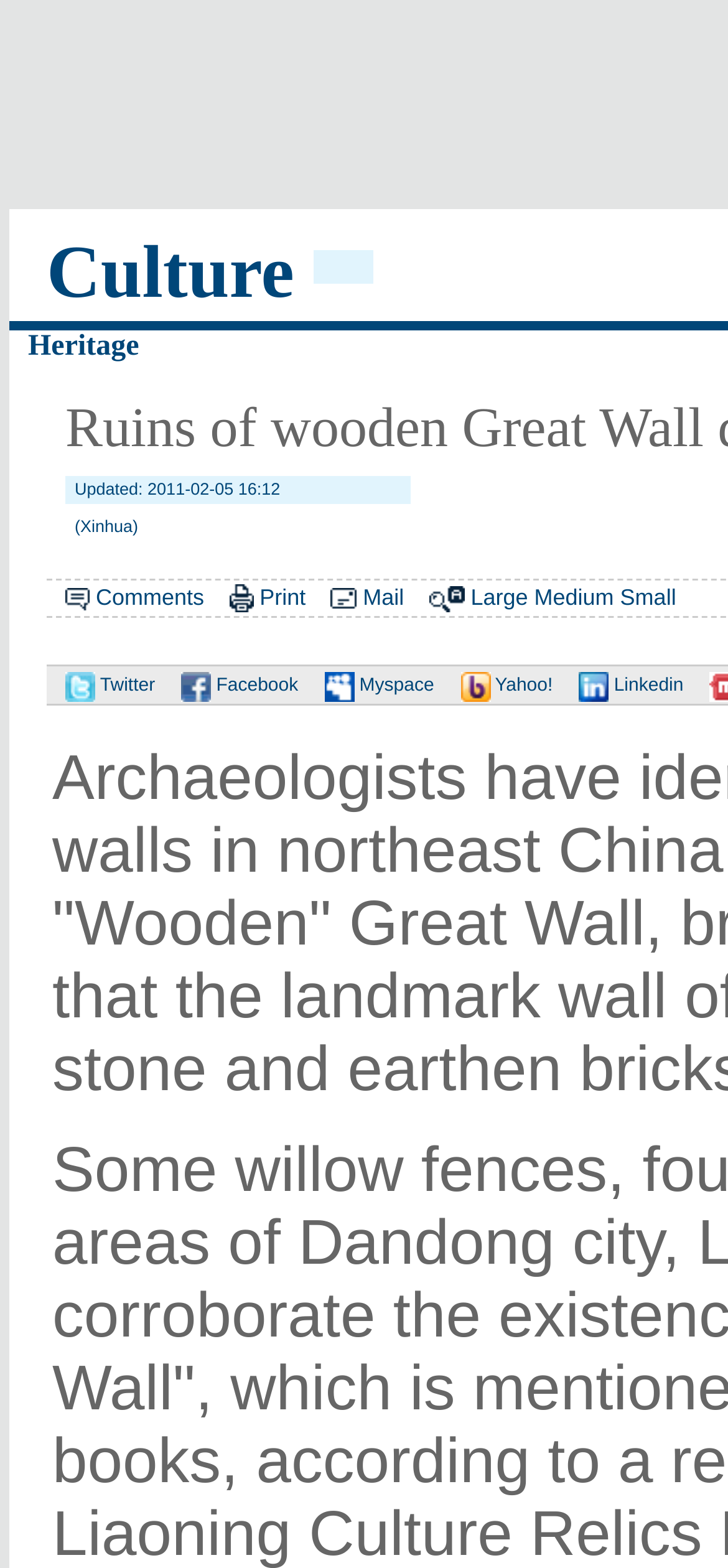Identify the bounding box coordinates of the element to click to follow this instruction: 'Click on Heritage'. Ensure the coordinates are four float values between 0 and 1, provided as [left, top, right, bottom].

[0.038, 0.211, 0.191, 0.231]